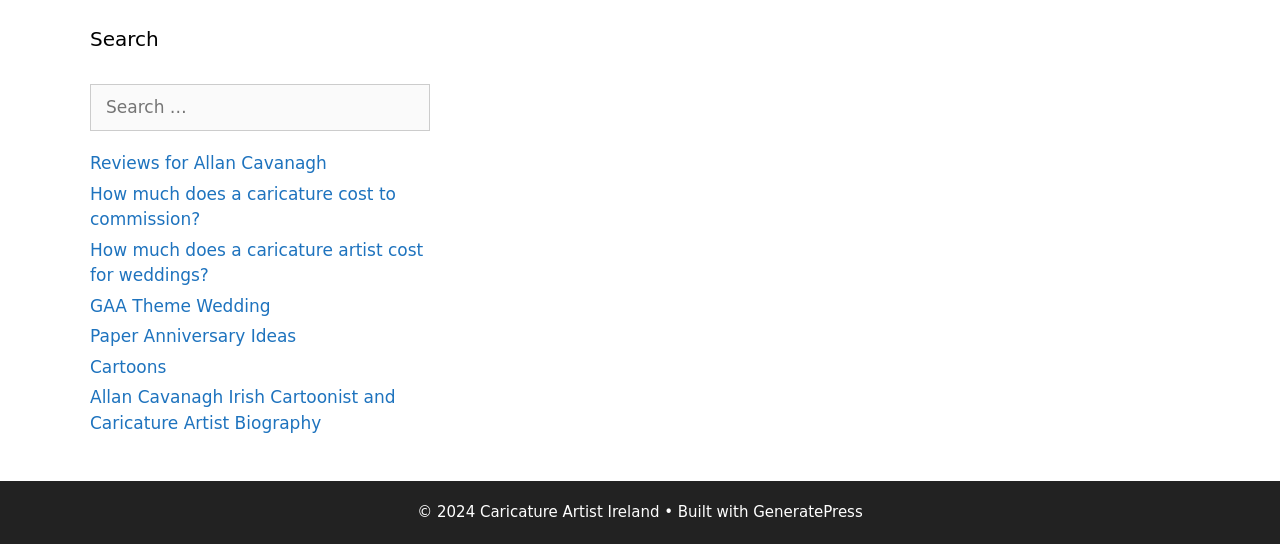Identify the bounding box coordinates of the part that should be clicked to carry out this instruction: "Learn about caricature costs for weddings".

[0.07, 0.441, 0.331, 0.525]